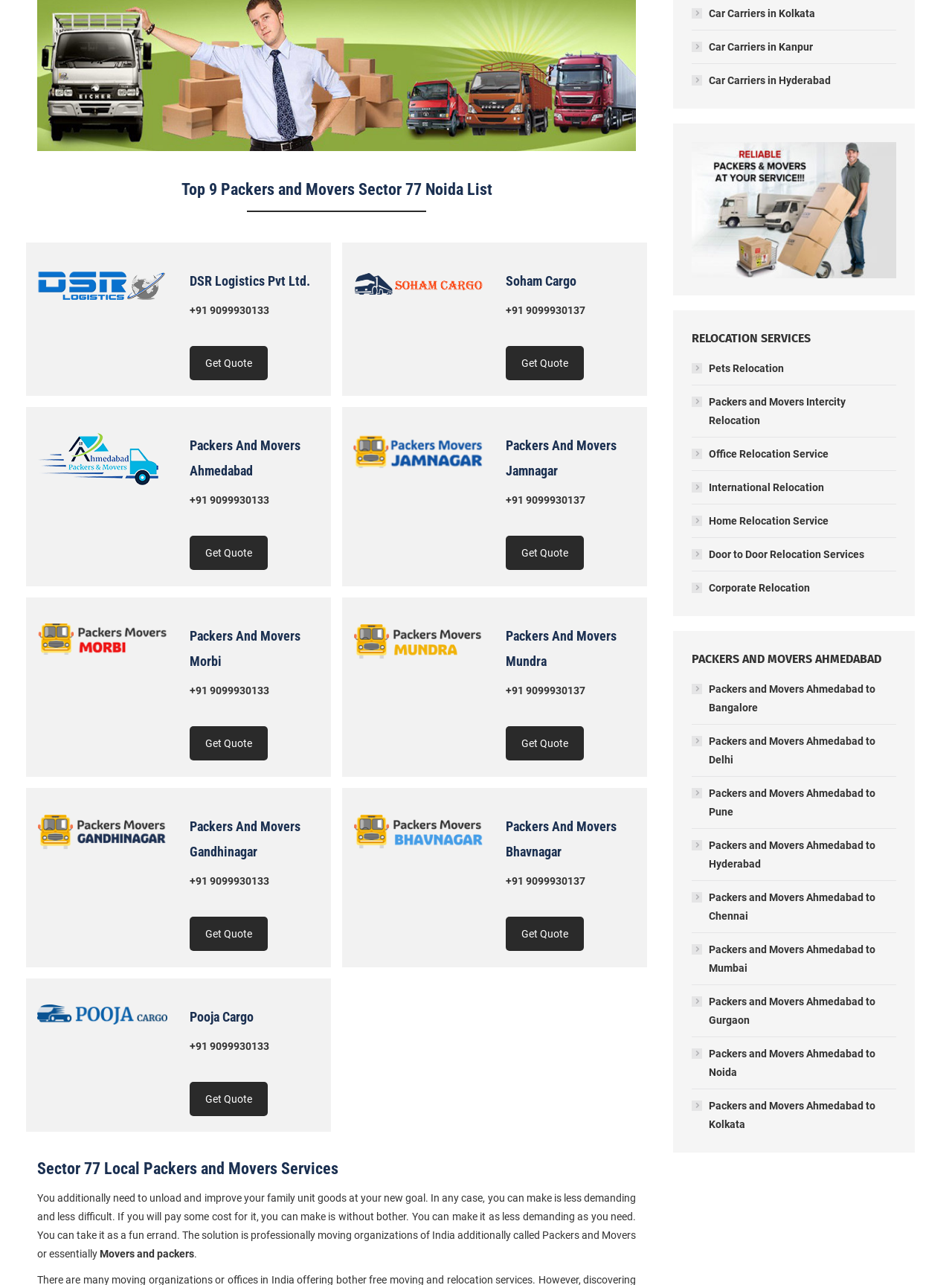Please identify the bounding box coordinates of the area that needs to be clicked to fulfill the following instruction: "Learn more about Packers and Movers Intercity Relocation."

[0.727, 0.306, 0.941, 0.335]